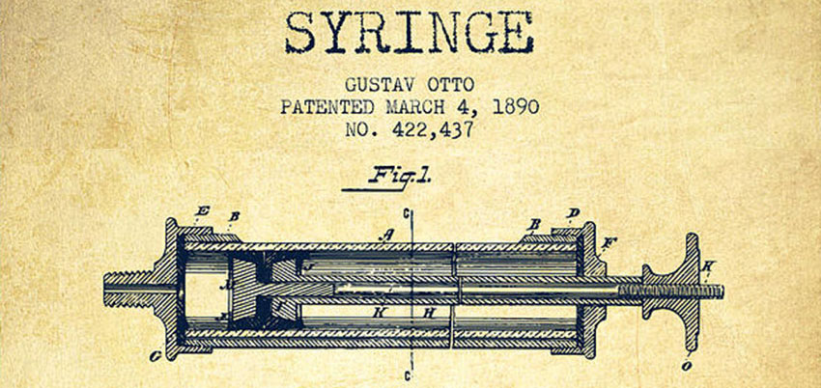Who is the inventor of the syringe?
Using the visual information, respond with a single word or phrase.

Gustav Otto